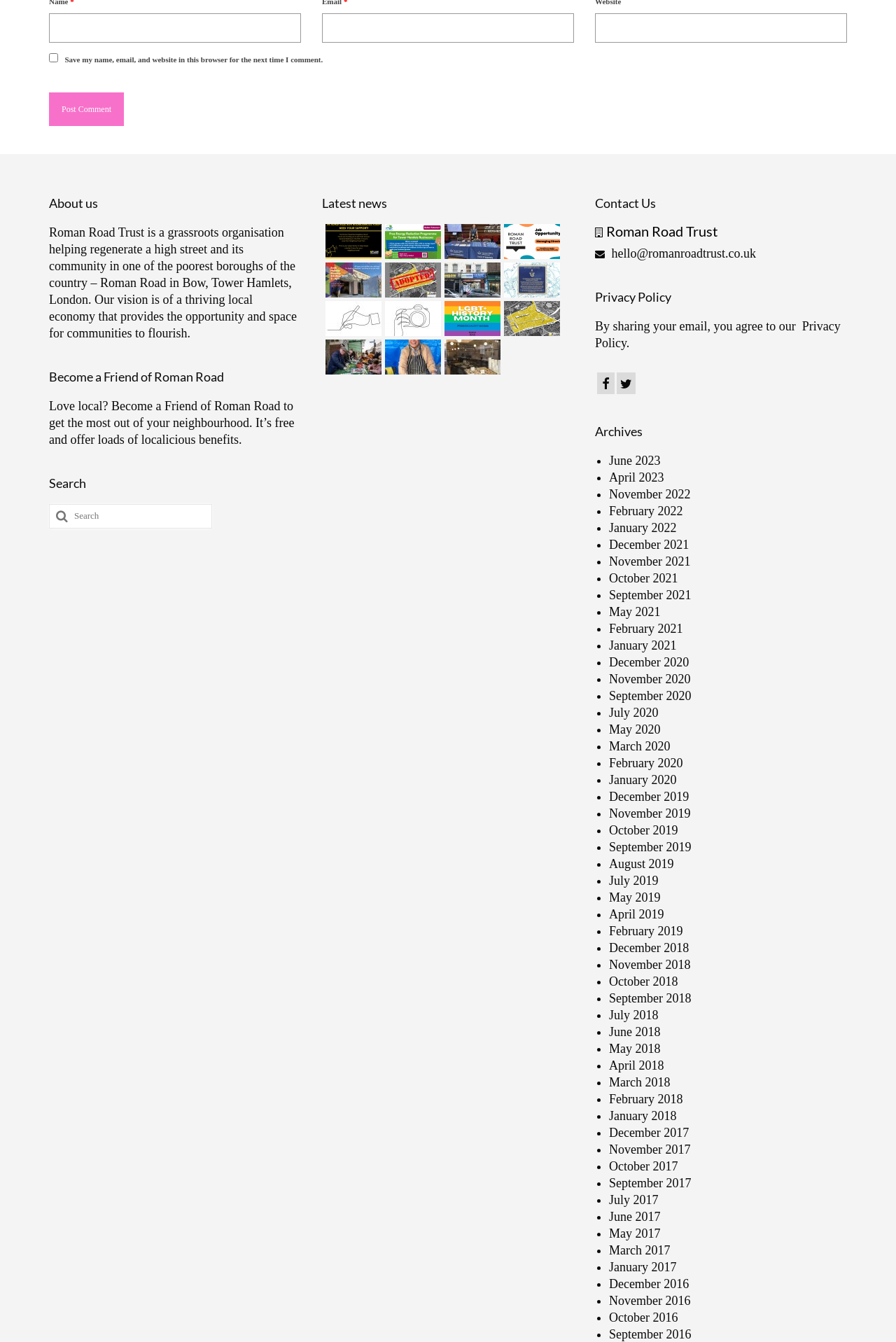Identify the bounding box coordinates for the region to click in order to carry out this instruction: "Enter your name". Provide the coordinates using four float numbers between 0 and 1, formatted as [left, top, right, bottom].

[0.055, 0.01, 0.336, 0.032]